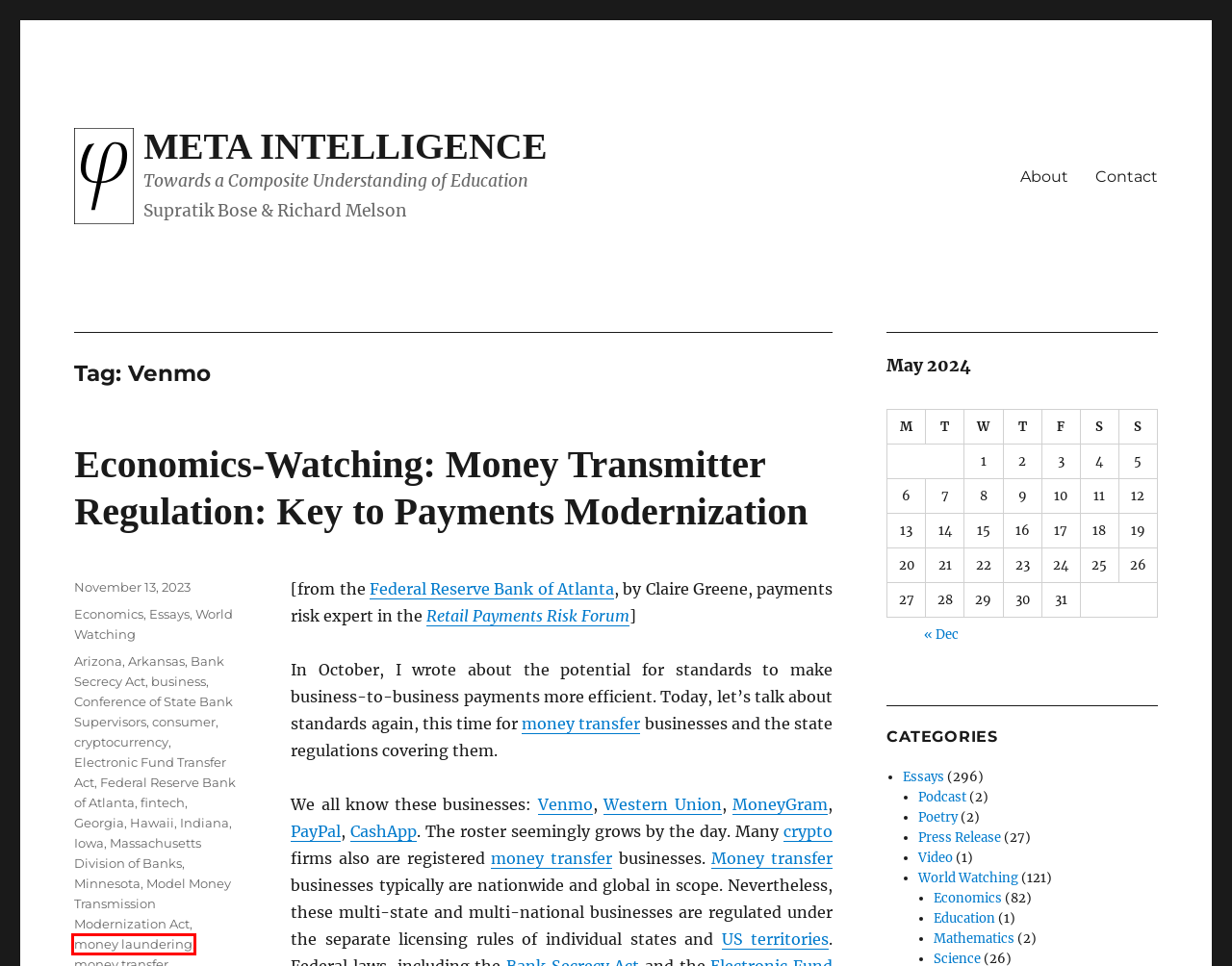Examine the screenshot of a webpage featuring a red bounding box and identify the best matching webpage description for the new page that results from clicking the element within the box. Here are the options:
A. fintech | Meta Intelligence
B. Hawaii | Meta Intelligence
C. cryptocurrency | Meta Intelligence
D. Electronic Fund Transfer Act | Meta Intelligence
E. Podcast | Meta Intelligence
F. Bank Secrecy Act | Meta Intelligence
G. Indiana | Meta Intelligence
H. money laundering | Meta Intelligence

H